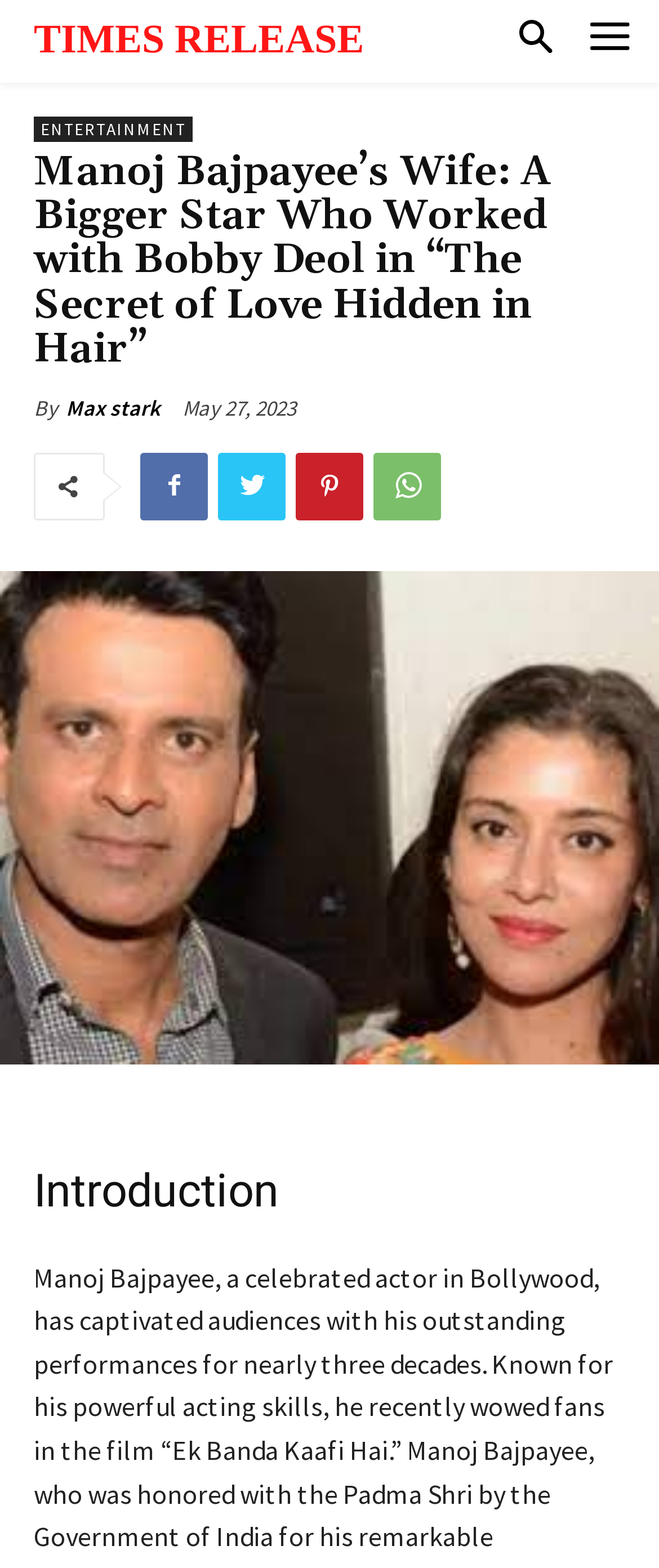What is the category of this article?
From the details in the image, provide a complete and detailed answer to the question.

I found the category by looking at the link above the main heading, which is 'ENTERTAINMENT'.